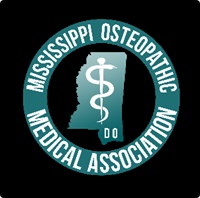Give a thorough explanation of the image.

This image features the logo of the Mississippi Osteopathic Medical Association (MOMA). The design prominently showcases the state silhouette of Mississippi at its center, overlaid with the Rod of Asclepius—a symbol associated with healing and medicine—symbolizing the medical profession. Surrounding the emblem is a circular band that reads “MISSISSIPPI OSTEOPATHIC MEDICAL ASSOCIATION” in bold type, along with the designation “DO” indicating the association's focus on osteopathic physicians. The logo incorporates a soothing teal color palette, enhancing its professional appearance and establishing a connection to the field of healthcare.